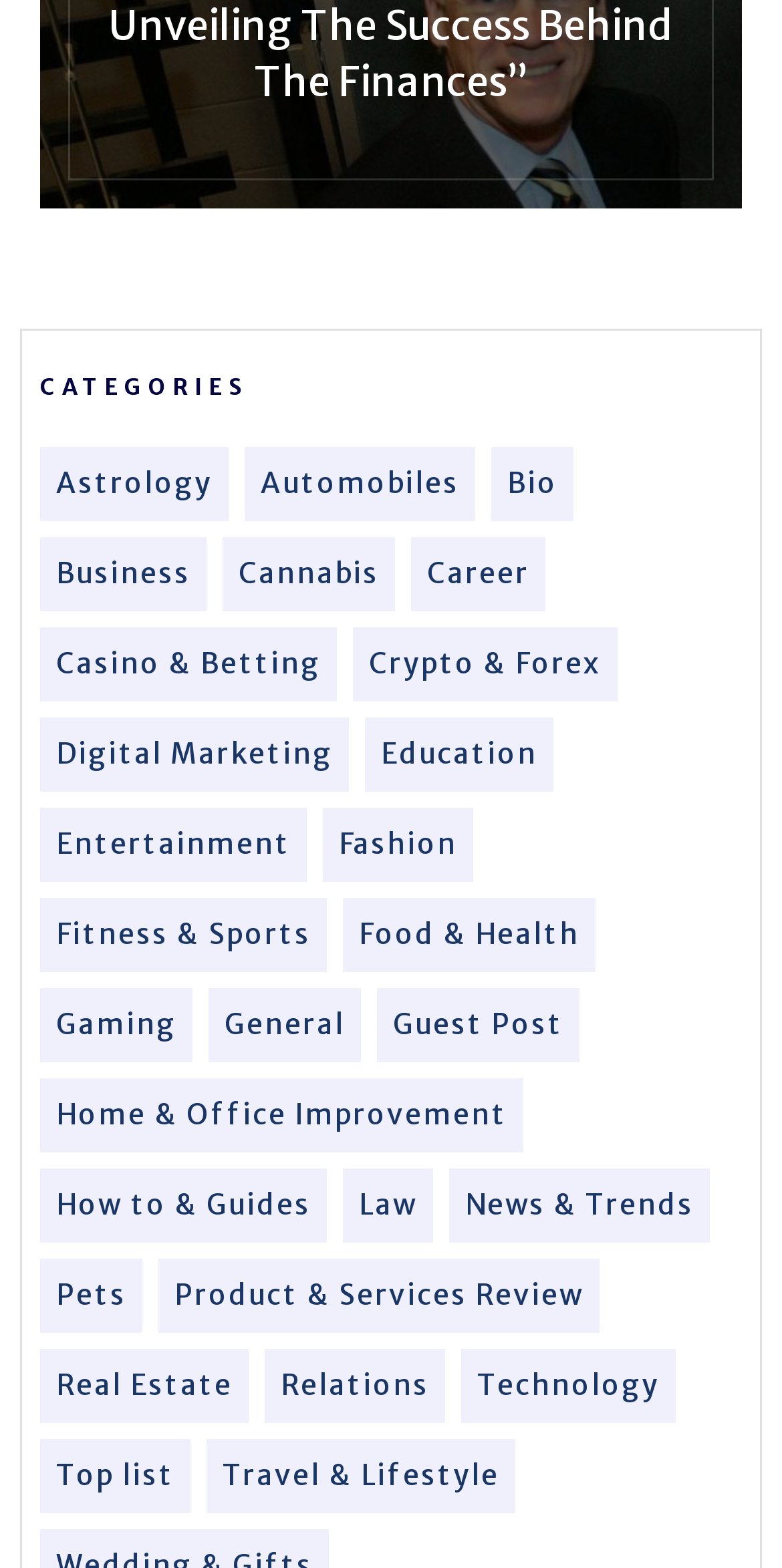What is the first category listed?
Relying on the image, give a concise answer in one word or a brief phrase.

Astrology